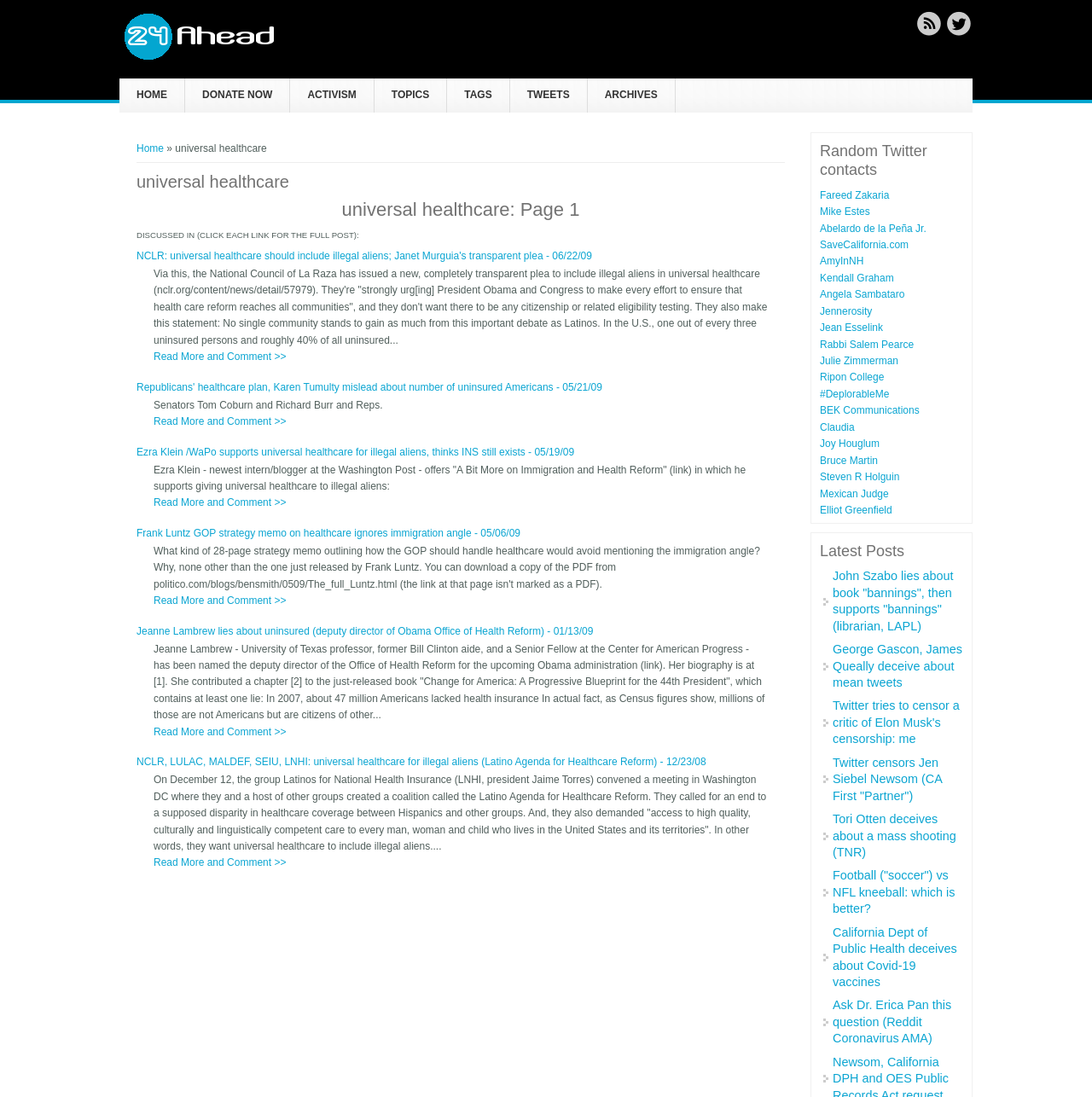How many Twitter contacts are listed on the webpage?
Please provide a single word or phrase in response based on the screenshot.

24